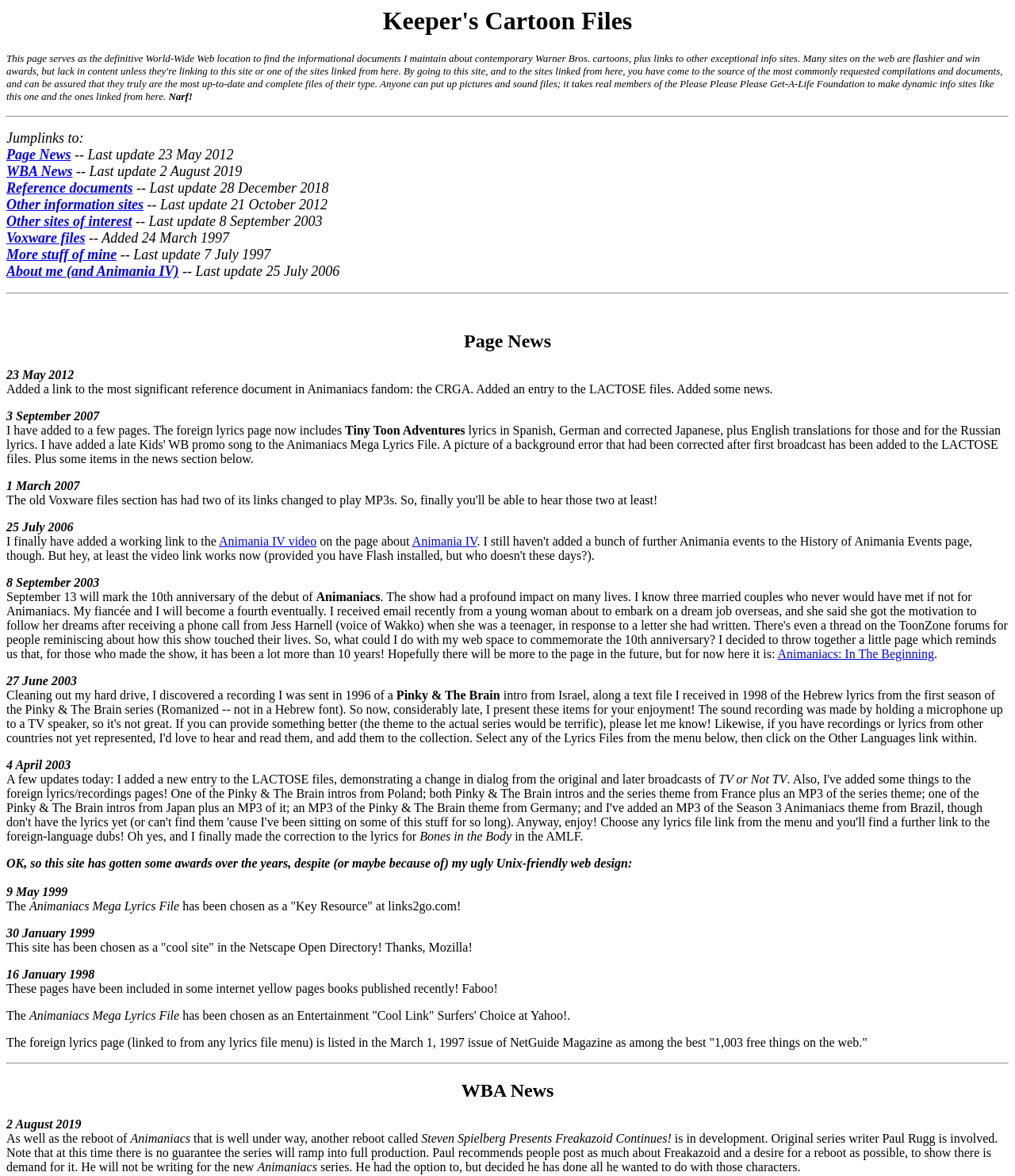How many horizontal separators are on the webpage?
Provide a fully detailed and comprehensive answer to the question.

The number of horizontal separators on the webpage can be determined by counting the separator elements with an orientation of 'horizontal'. There are two such elements on the webpage.